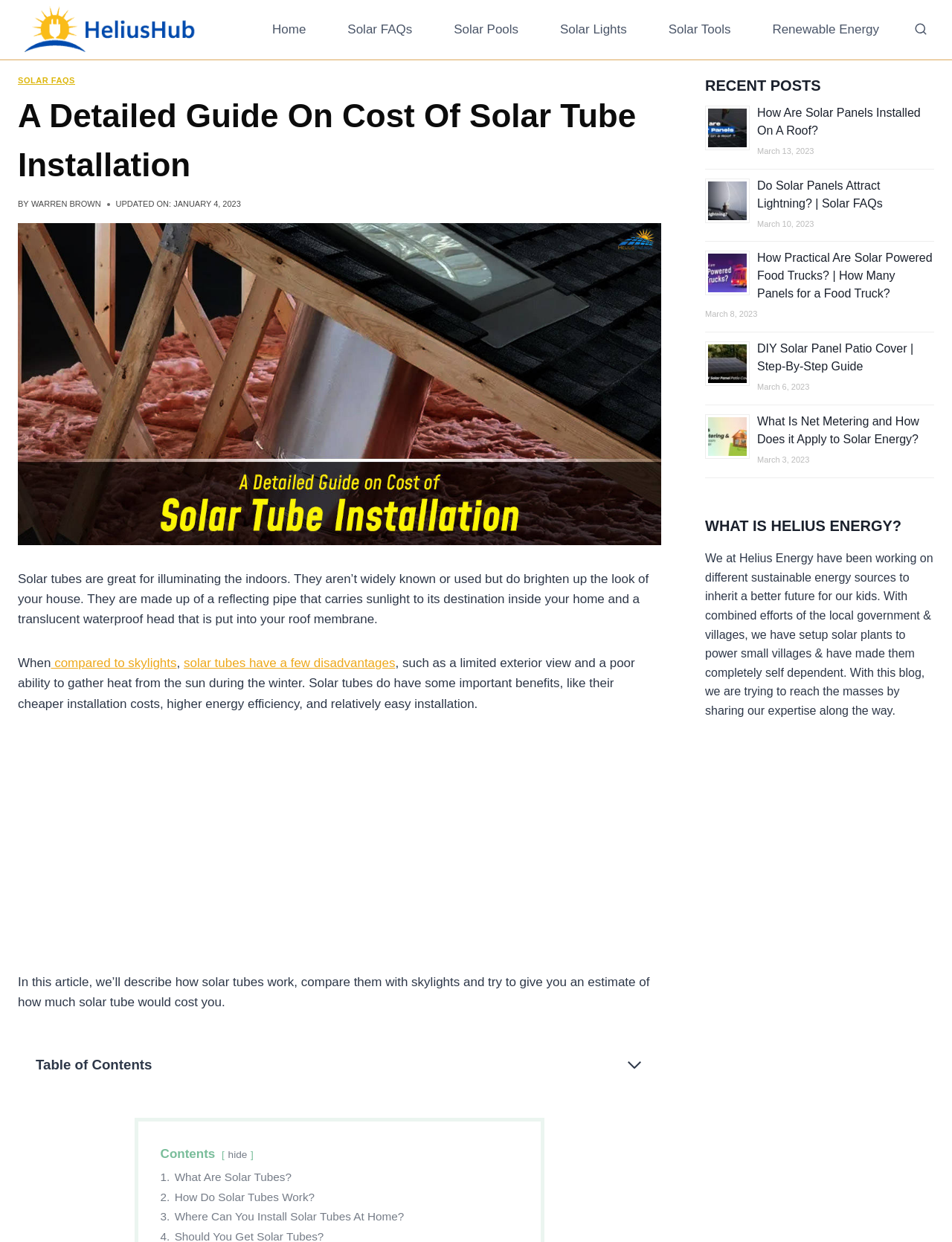Identify the bounding box of the HTML element described as: "Solar Pools".

[0.455, 0.01, 0.566, 0.038]